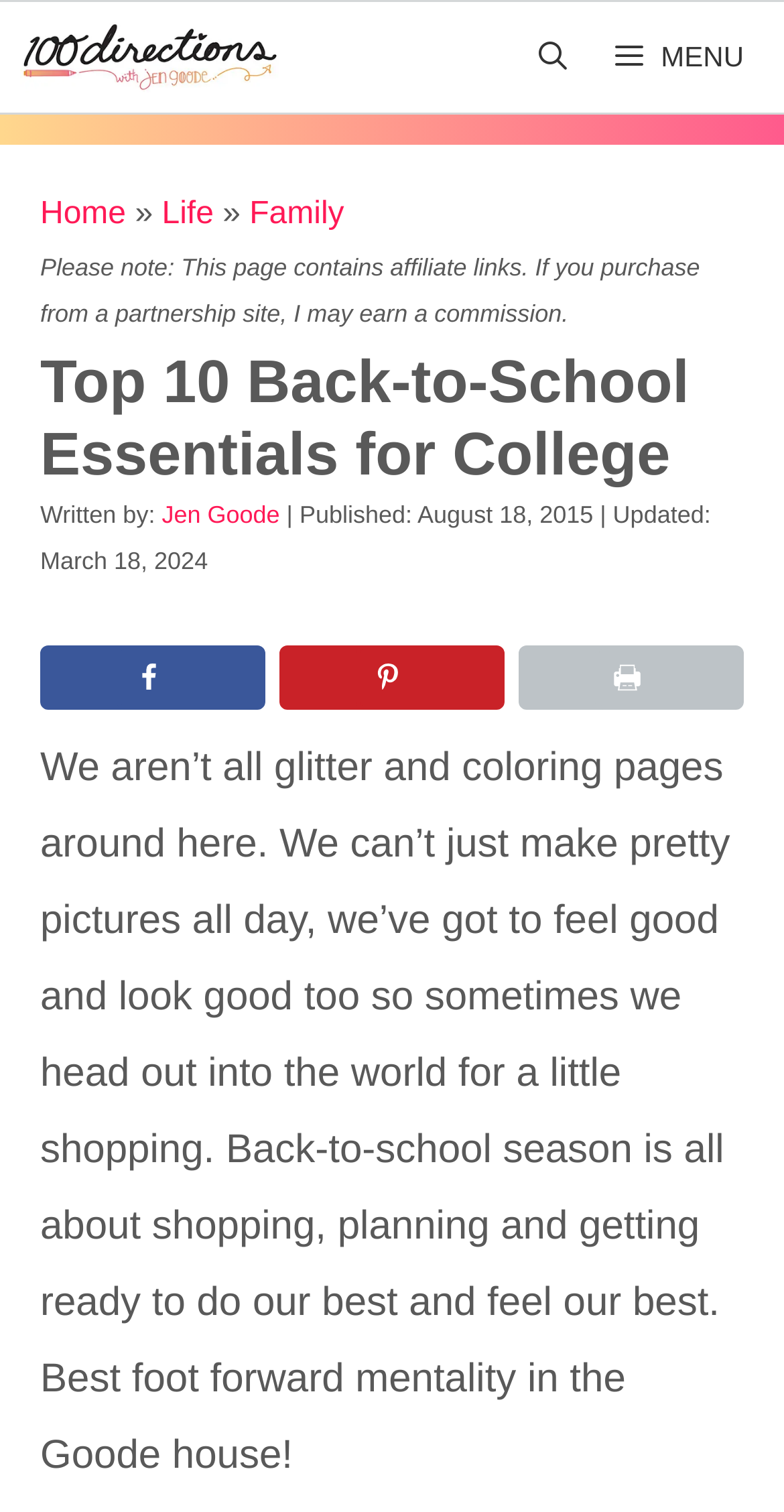Provide a thorough and detailed response to the question by examining the image: 
How many social media sharing options are available?

The number of social media sharing options can be found by looking at the section that has links to share the article on different platforms, and counting the number of options, which are 'Share on Facebook', 'Save to Pinterest', and 'Print this webpage'.